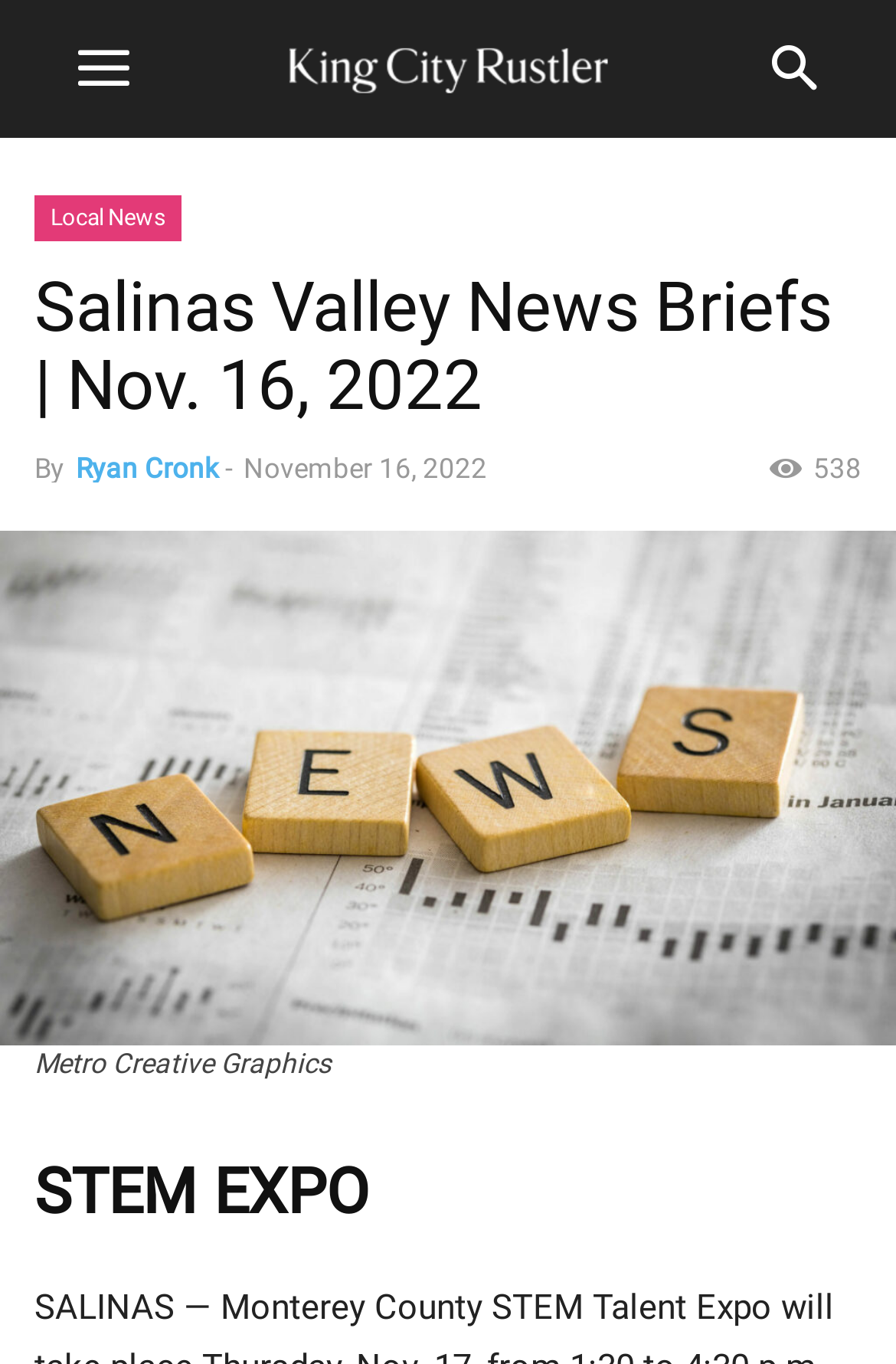What is the date of the news briefs?
Answer the question with as much detail as you can, using the image as a reference.

I found the answer by looking at the time element with the text 'November 16, 2022' which is located inside the header element.